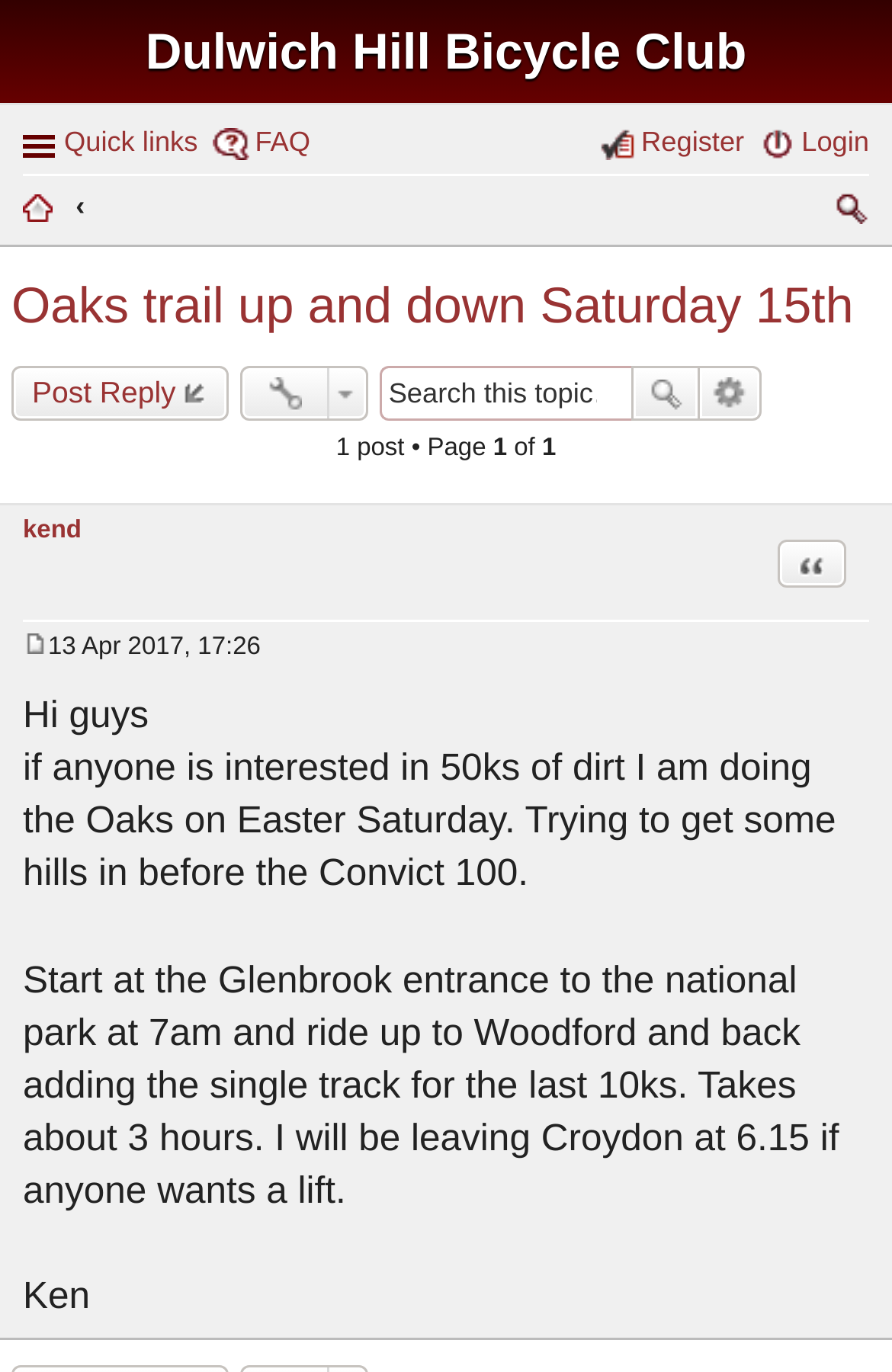Locate the bounding box coordinates of the item that should be clicked to fulfill the instruction: "Click on 'Login'".

[0.852, 0.087, 0.974, 0.124]